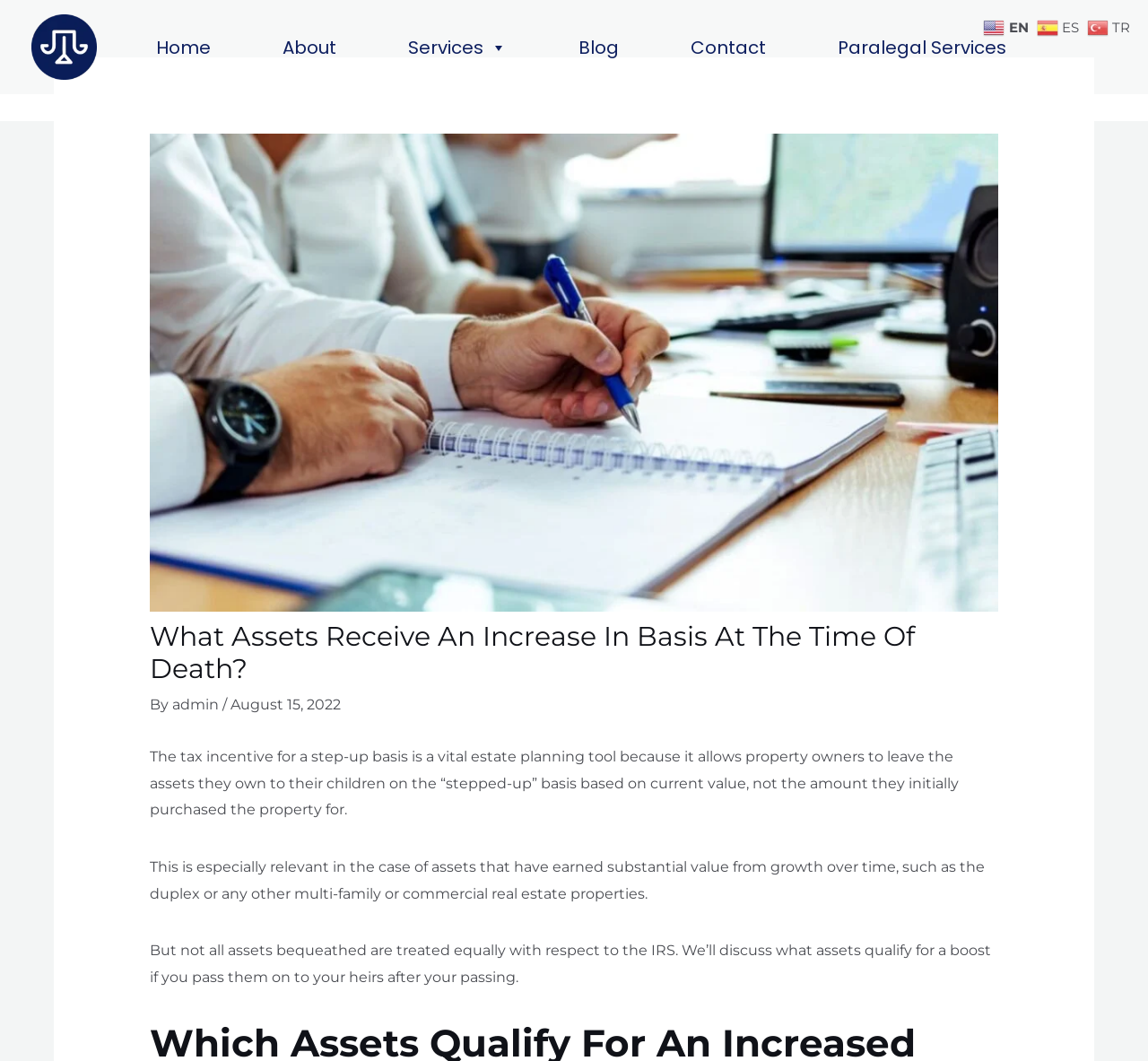What type of assets have earned substantial value from growth over time? Examine the screenshot and reply using just one word or a brief phrase.

Multi-family or commercial real estate properties